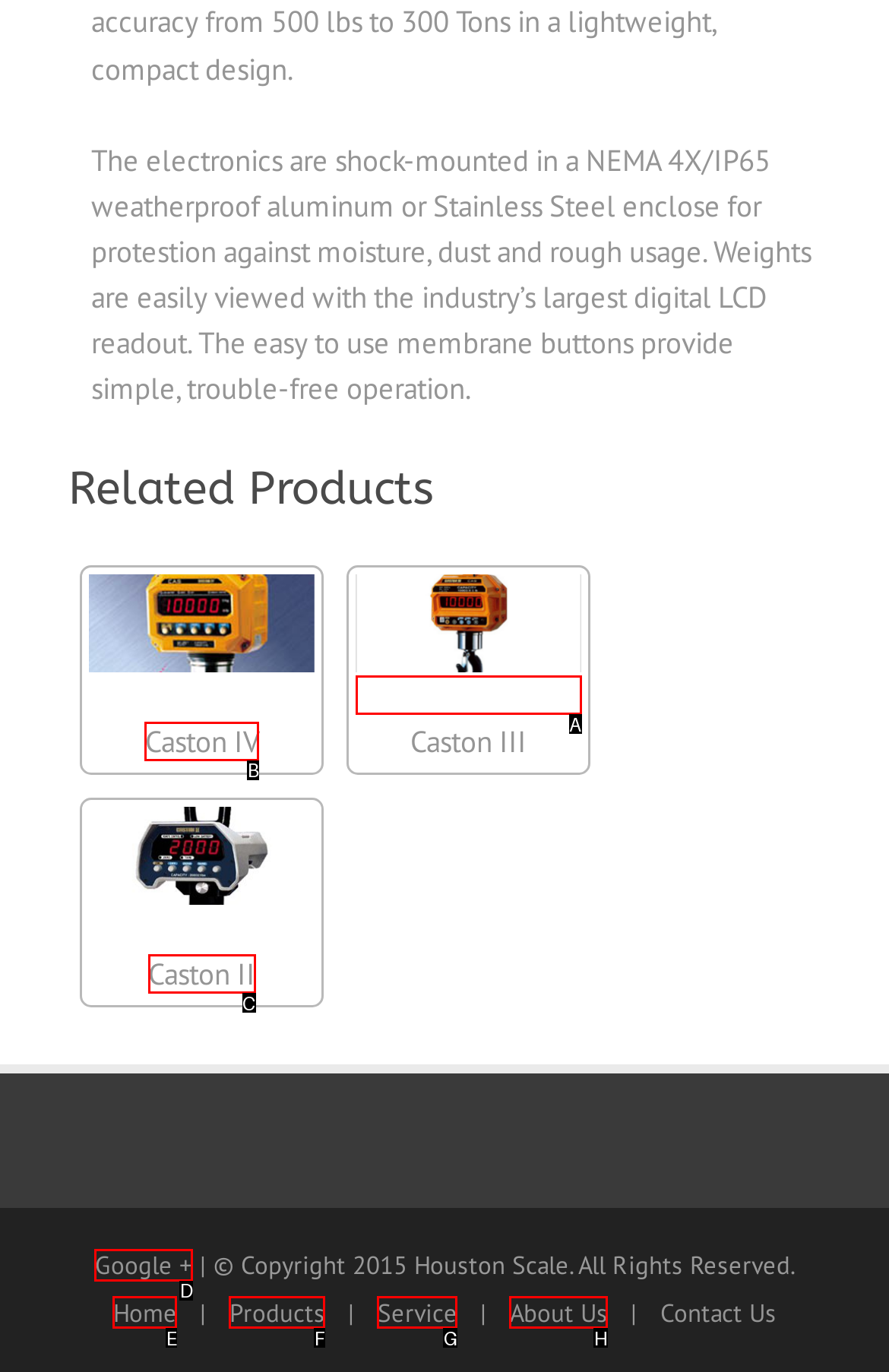Look at the description: Caston II
Determine the letter of the matching UI element from the given choices.

C